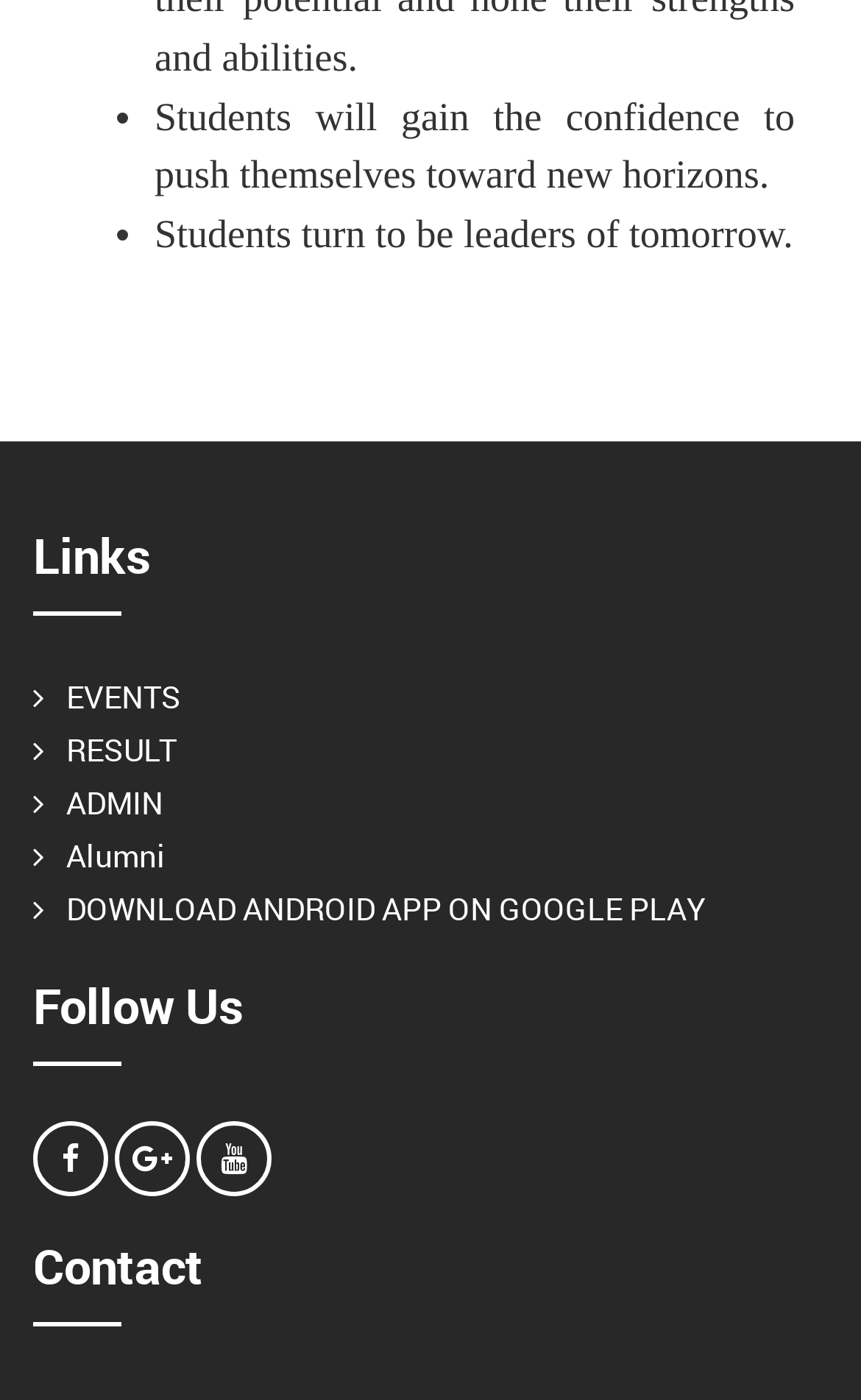What is the purpose of the website?
Answer the question with just one word or phrase using the image.

Education